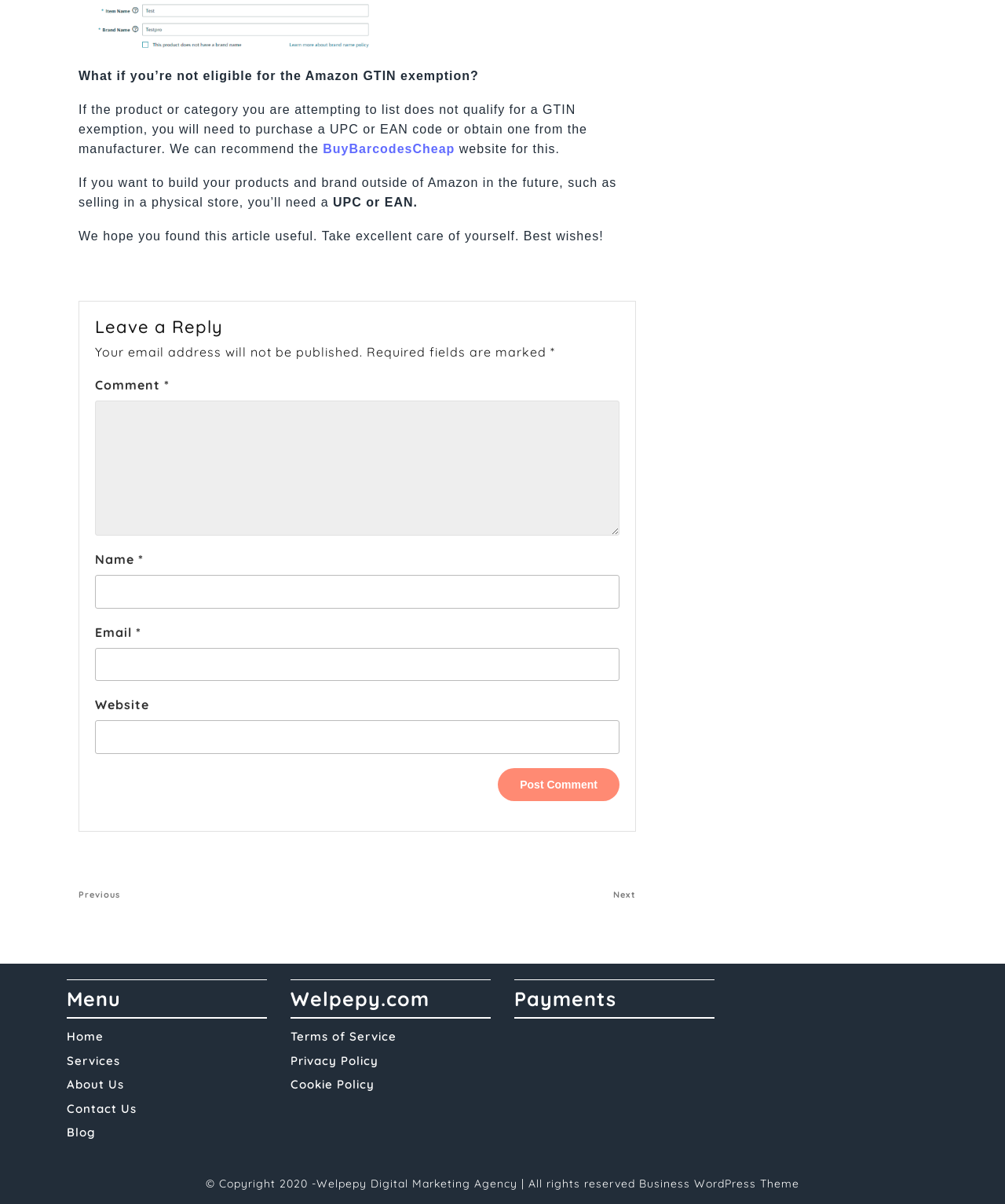What is required to list a product on Amazon?
Your answer should be a single word or phrase derived from the screenshot.

GTIN exemption or UPC/EAN code